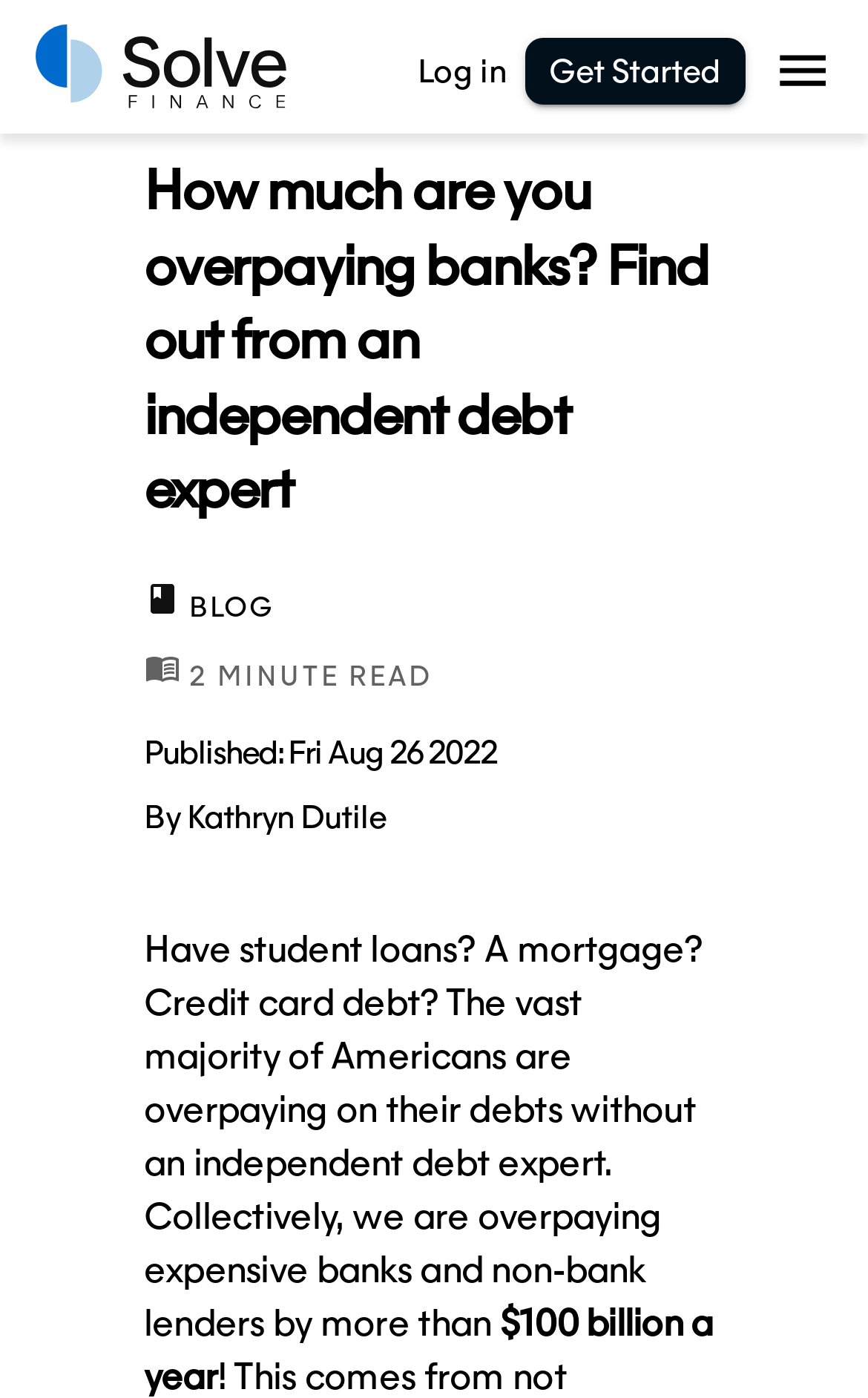Please provide a short answer using a single word or phrase for the question:
What is the name of the author of the article?

Kathryn Dutile